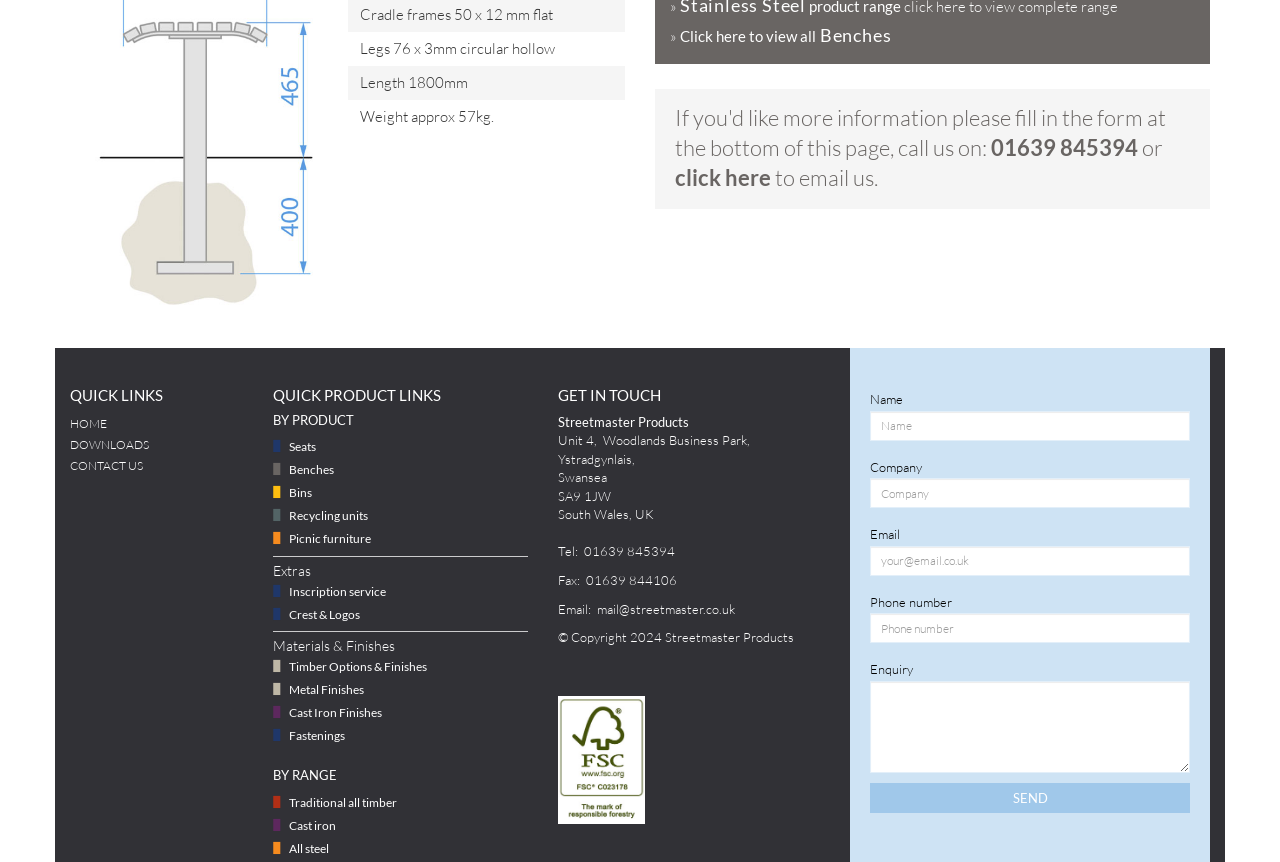Determine the bounding box coordinates of the clickable area required to perform the following instruction: "Click on the 'ADD TO CART' button". The coordinates should be represented as four float numbers between 0 and 1: [left, top, right, bottom].

None